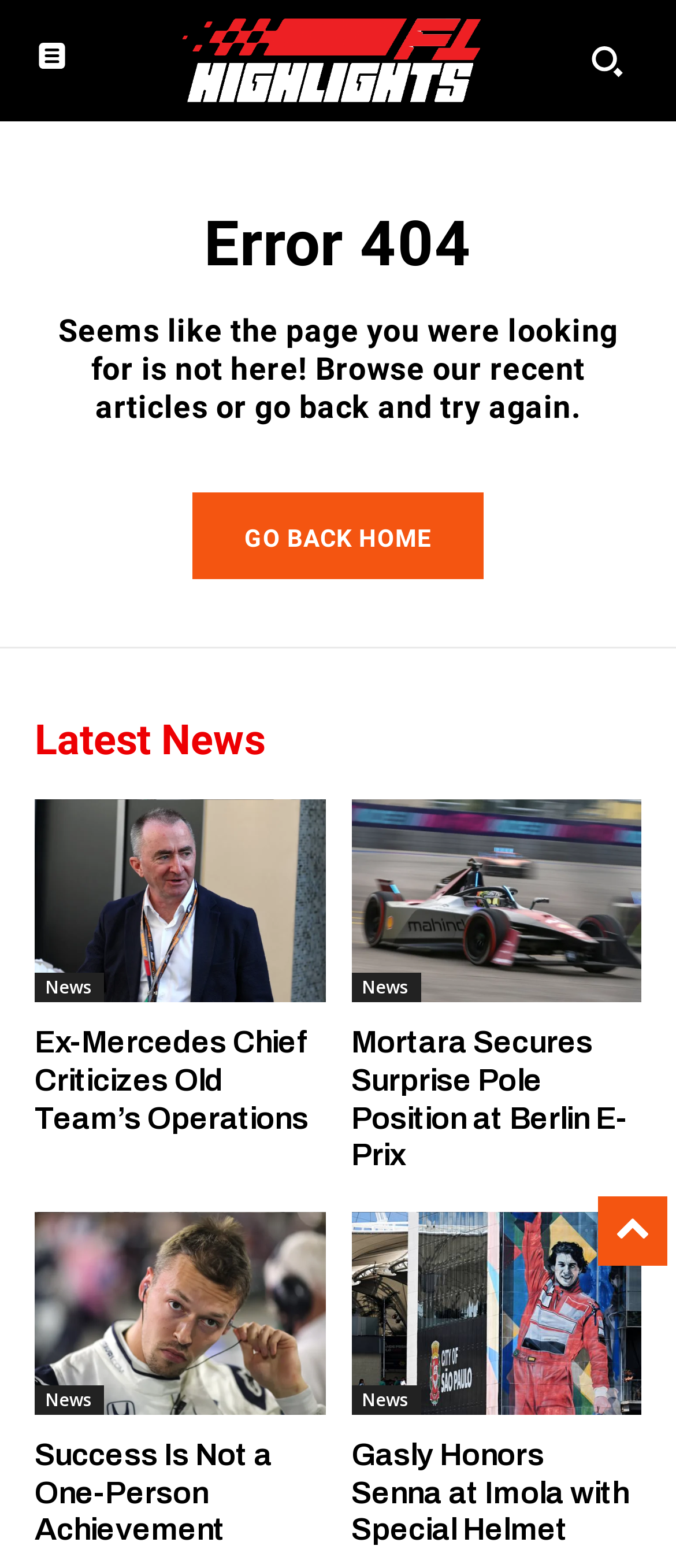Please identify the bounding box coordinates of the element's region that should be clicked to execute the following instruction: "Go back home". The bounding box coordinates must be four float numbers between 0 and 1, i.e., [left, top, right, bottom].

[0.285, 0.314, 0.715, 0.369]